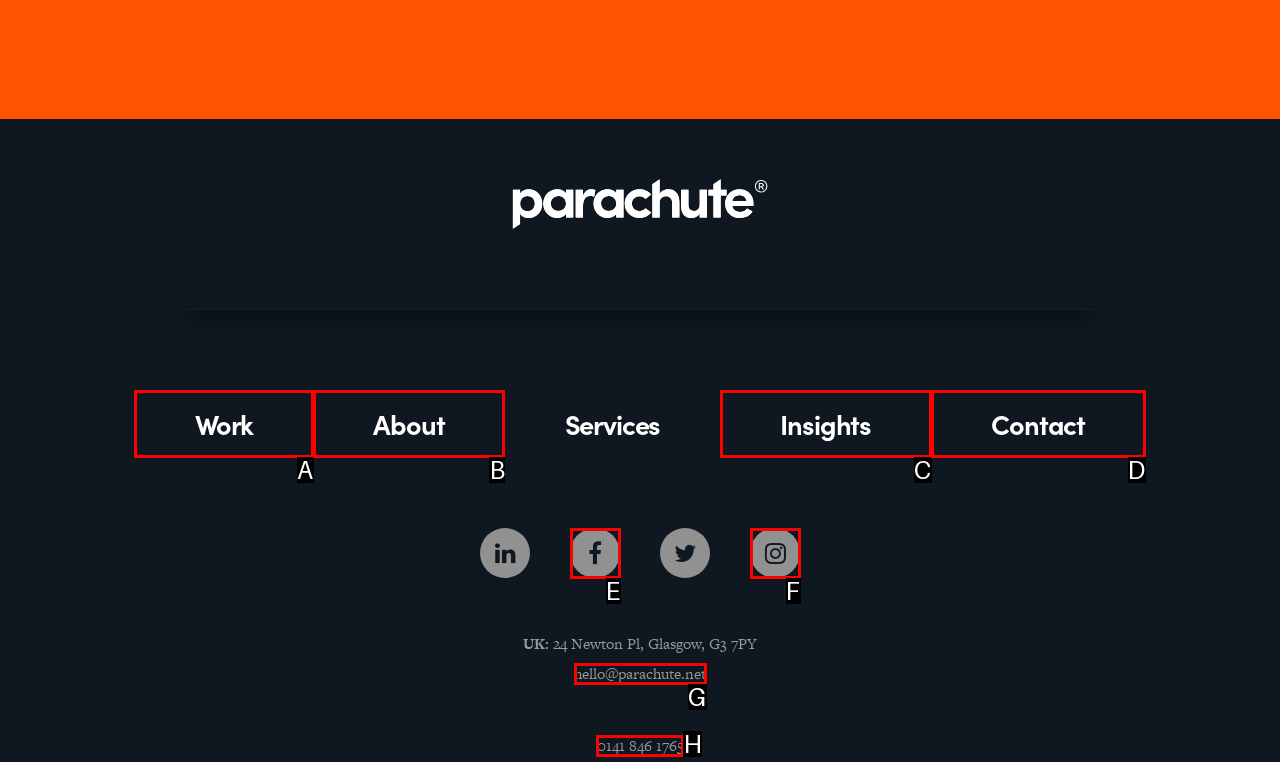Based on the element description: hello@parachute.net, choose the best matching option. Provide the letter of the option directly.

G